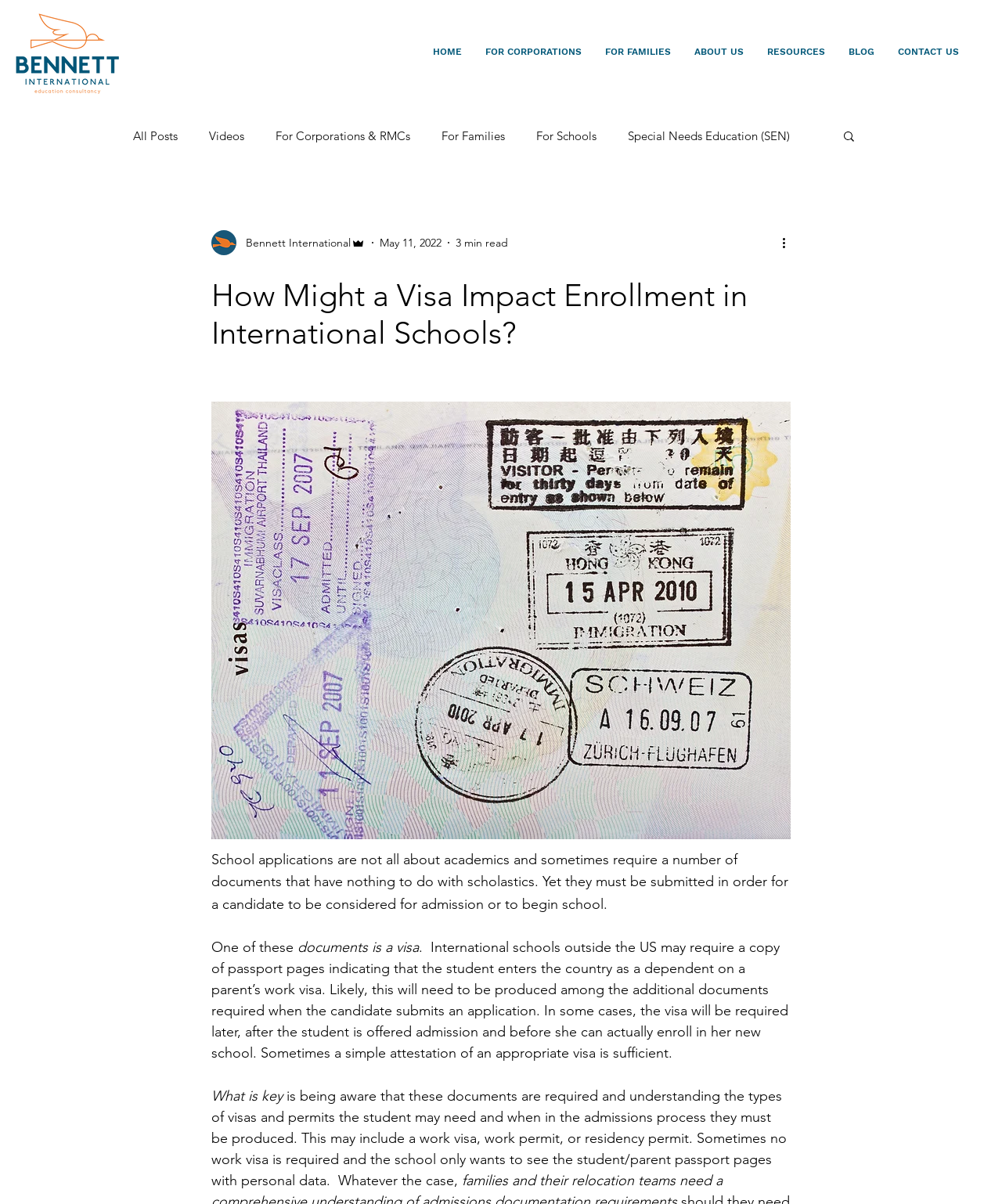Can you provide the bounding box coordinates for the element that should be clicked to implement the instruction: "Click the Search button"?

[0.84, 0.107, 0.855, 0.121]